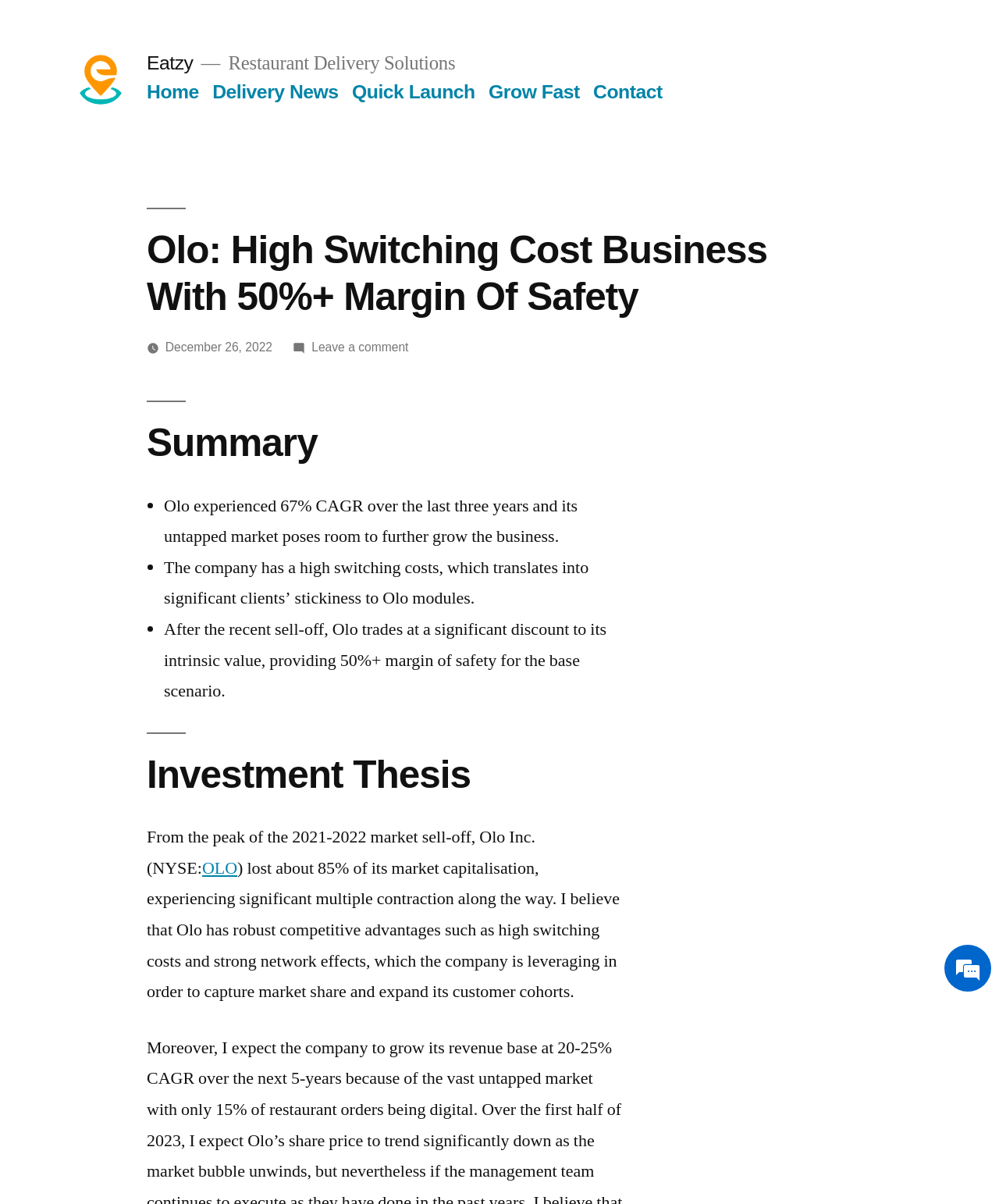Please locate the bounding box coordinates of the element's region that needs to be clicked to follow the instruction: "Click on the 'OLO' stock link". The bounding box coordinates should be provided as four float numbers between 0 and 1, i.e., [left, top, right, bottom].

[0.202, 0.712, 0.238, 0.73]